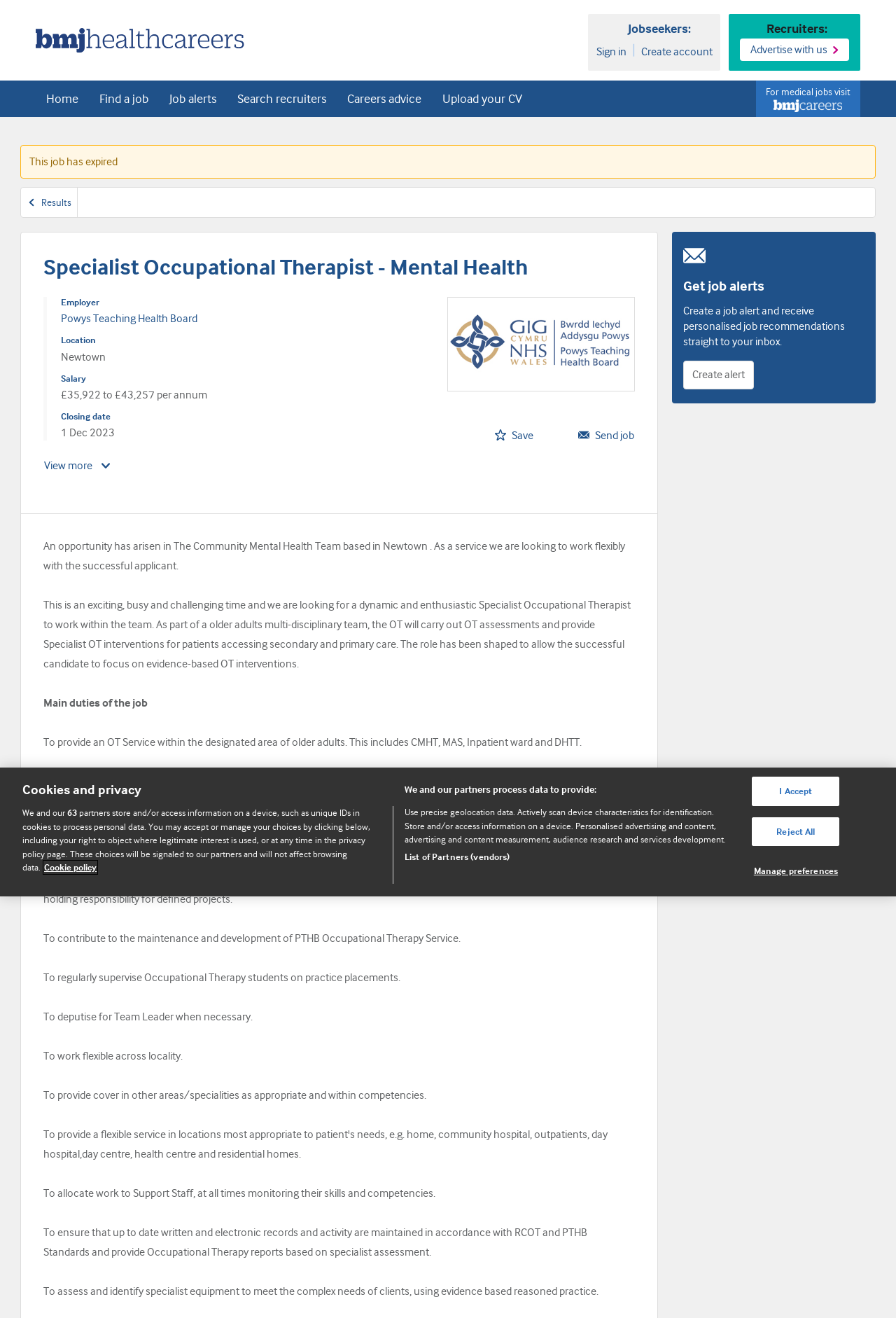Pinpoint the bounding box coordinates of the clickable element to carry out the following instruction: "Create account."

[0.713, 0.032, 0.797, 0.047]